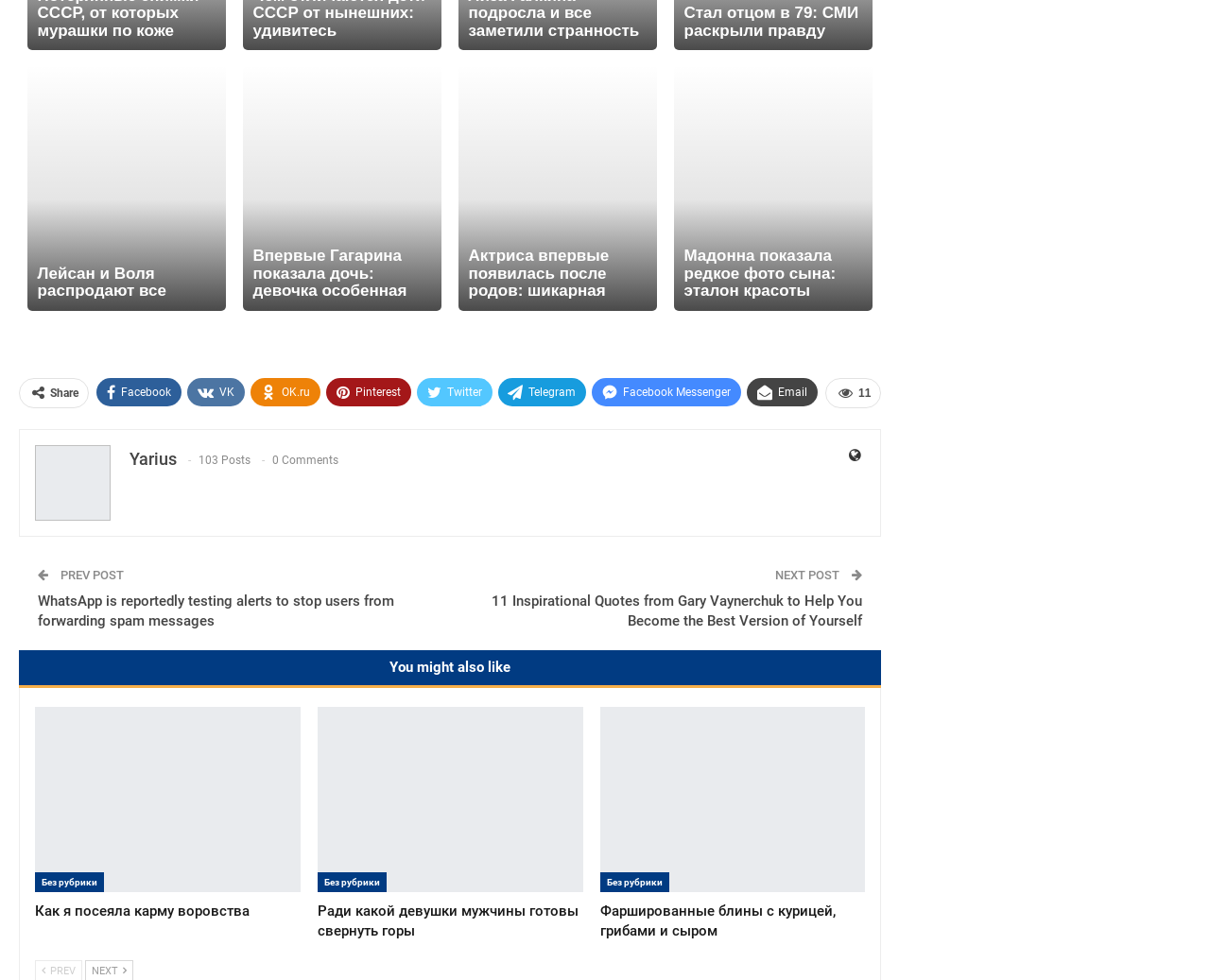Use a single word or phrase to answer the question:
How many comments are there?

0